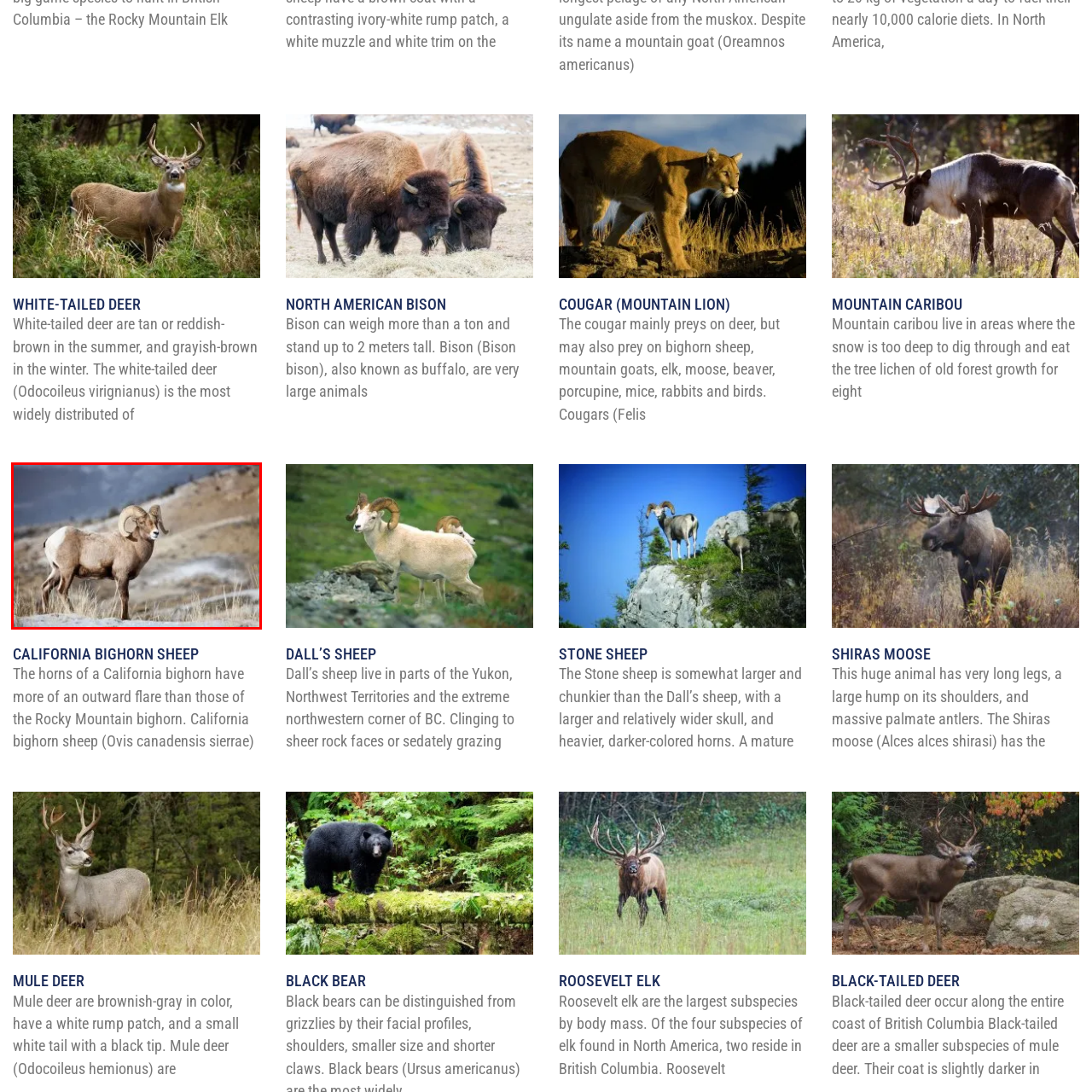Inspect the image bordered by the red bounding box and supply a comprehensive response to the upcoming question based on what you see in the image: What is the primary color of the sheep's coat?

The caption describes the sheep's coat as 'rugged, tan' which suggests that the primary color of its coat is tan, allowing it to blend harmoniously into its mountainous habitat.